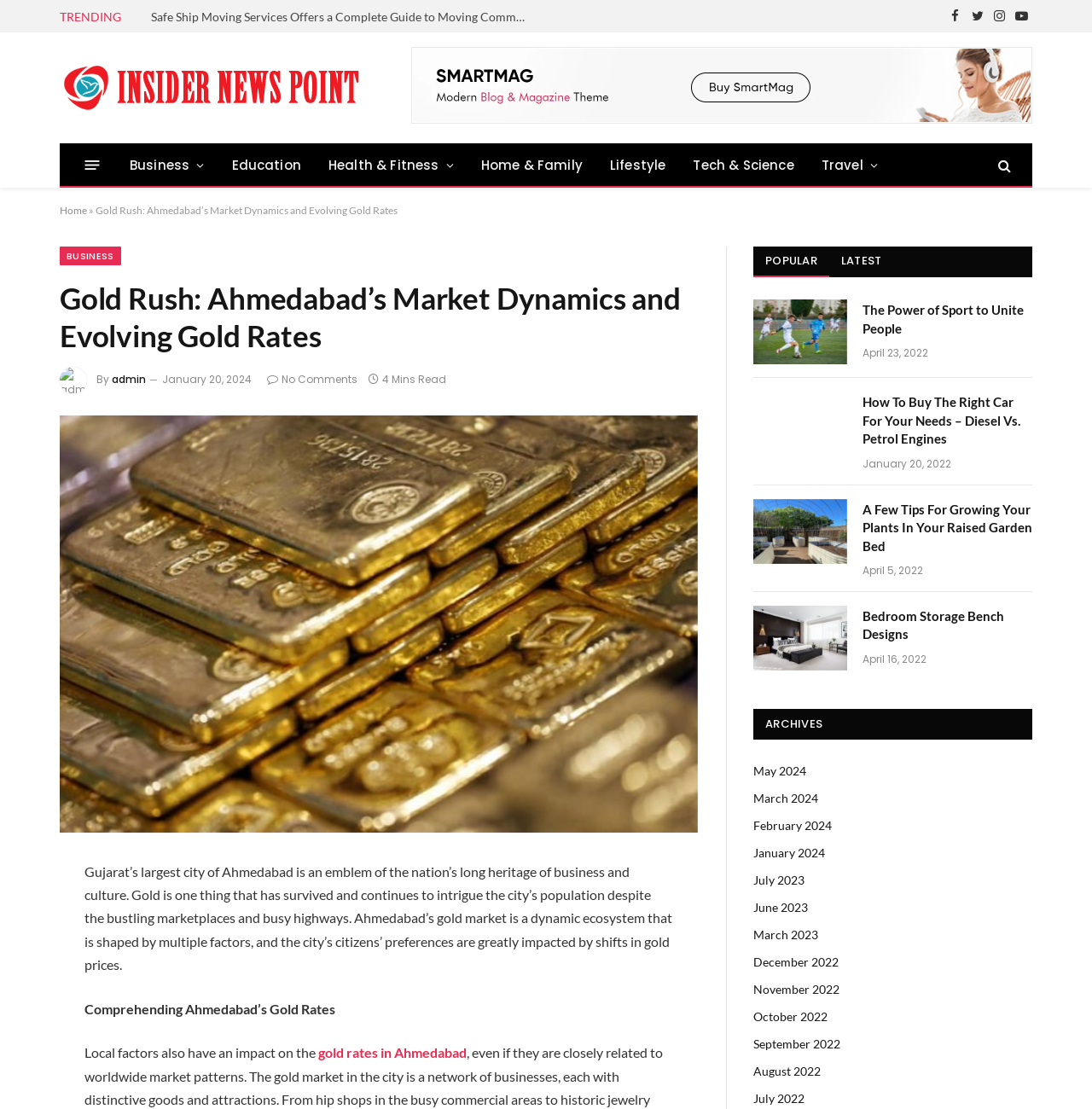Please give the bounding box coordinates of the area that should be clicked to fulfill the following instruction: "View the 'ARCHIVES' section". The coordinates should be in the format of four float numbers from 0 to 1, i.e., [left, top, right, bottom].

[0.701, 0.647, 0.753, 0.659]